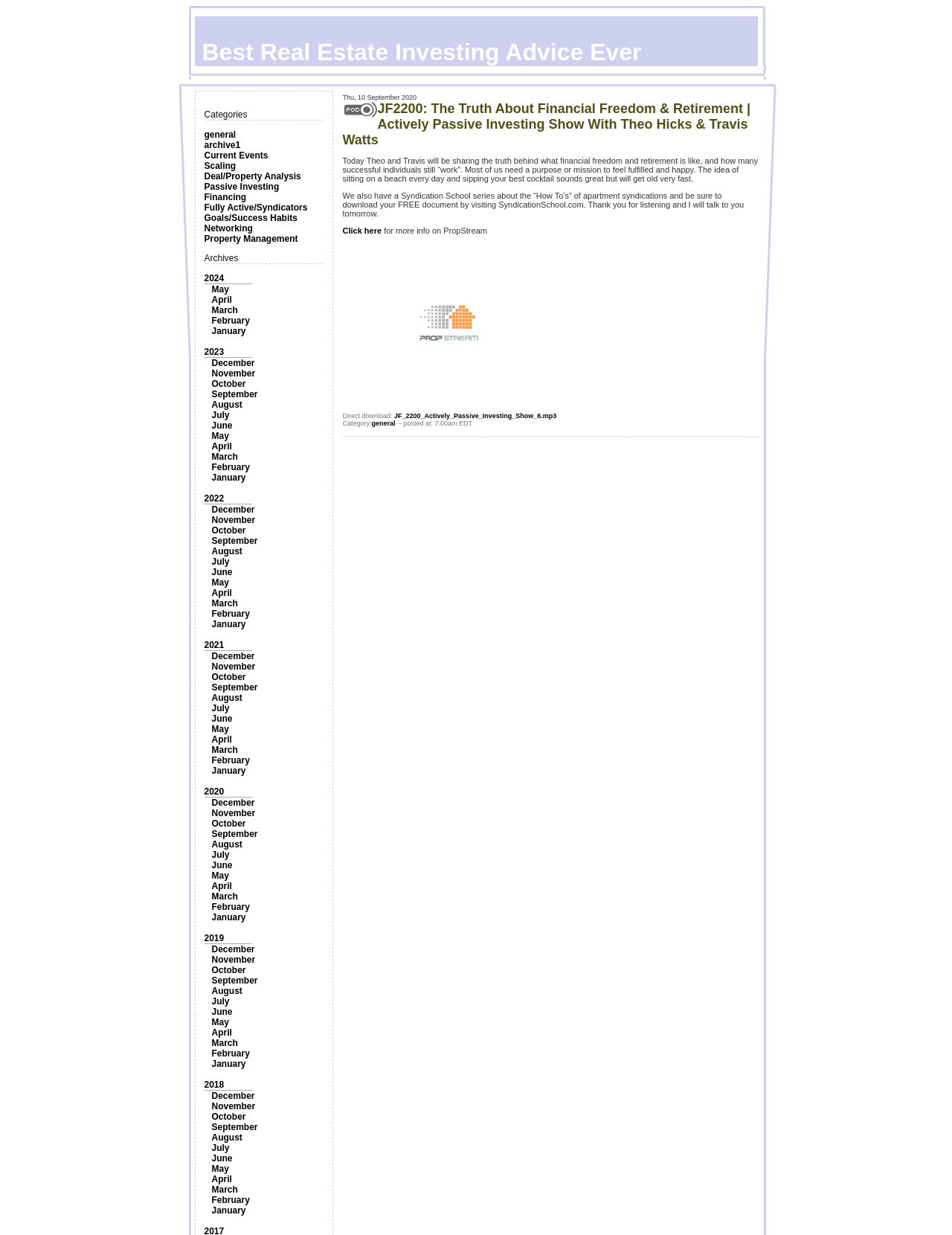Determine the bounding box coordinates for the area that needs to be clicked to fulfill this task: "Browse archives from January 2023". The coordinates must be given as four float numbers between 0 and 1, i.e., [left, top, right, bottom].

[0.222, 0.264, 0.258, 0.272]